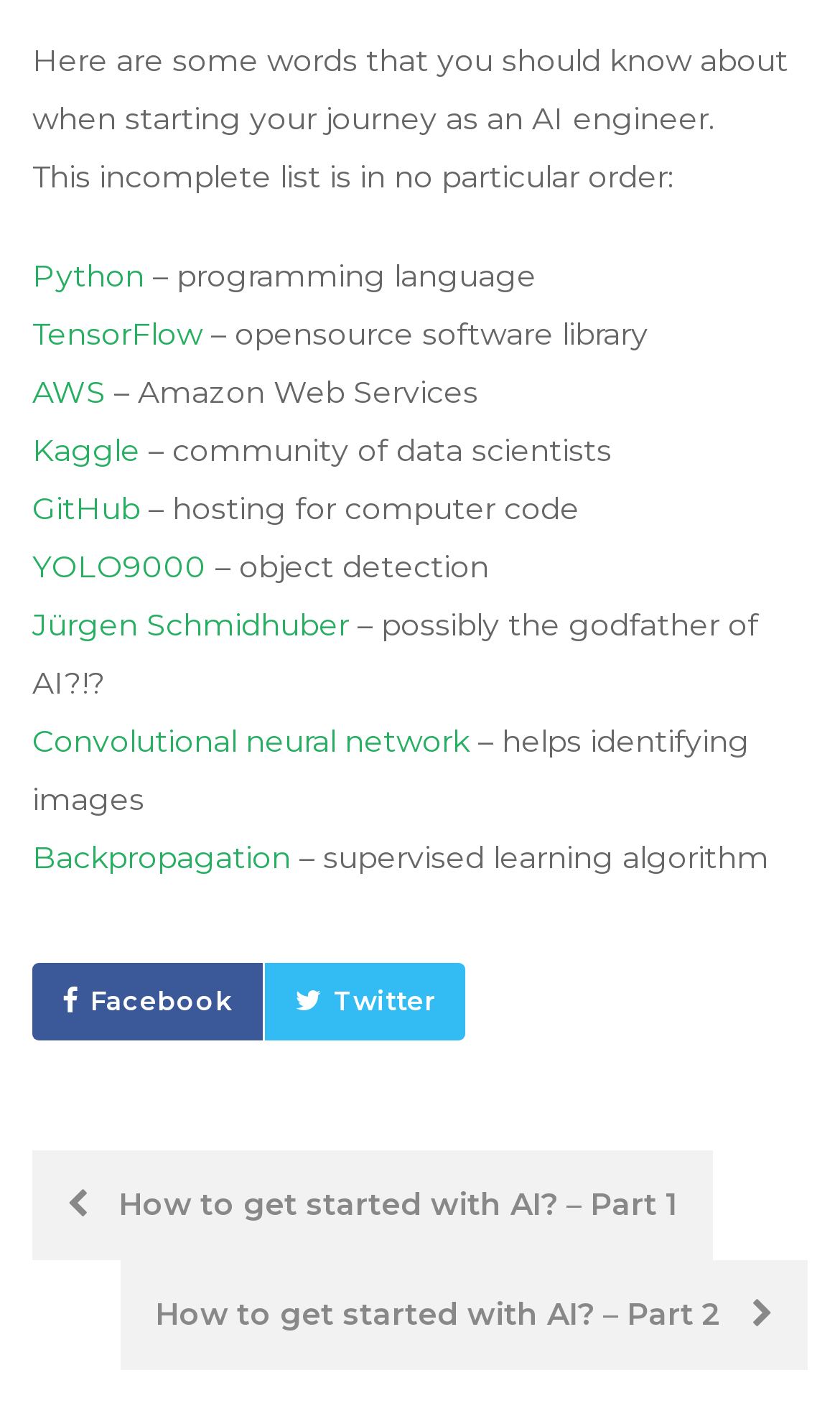Use a single word or phrase to respond to the question:
How many links are there in the list?

10